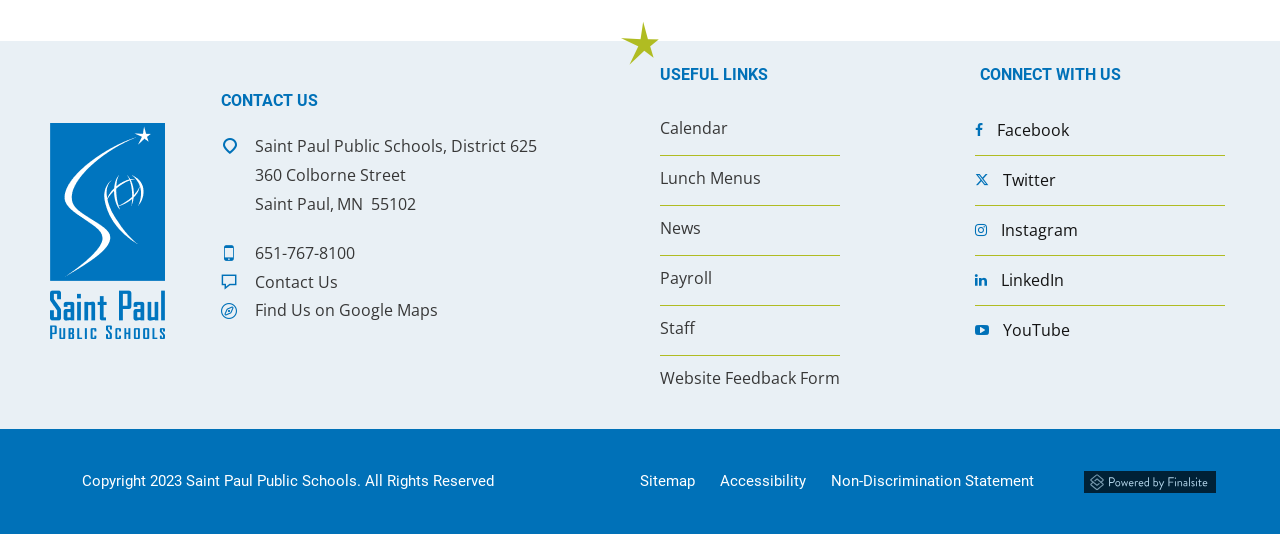Identify the bounding box coordinates of the clickable region required to complete the instruction: "Visit Facebook". The coordinates should be given as four float numbers within the range of 0 and 1, i.e., [left, top, right, bottom].

[0.762, 0.221, 0.835, 0.269]